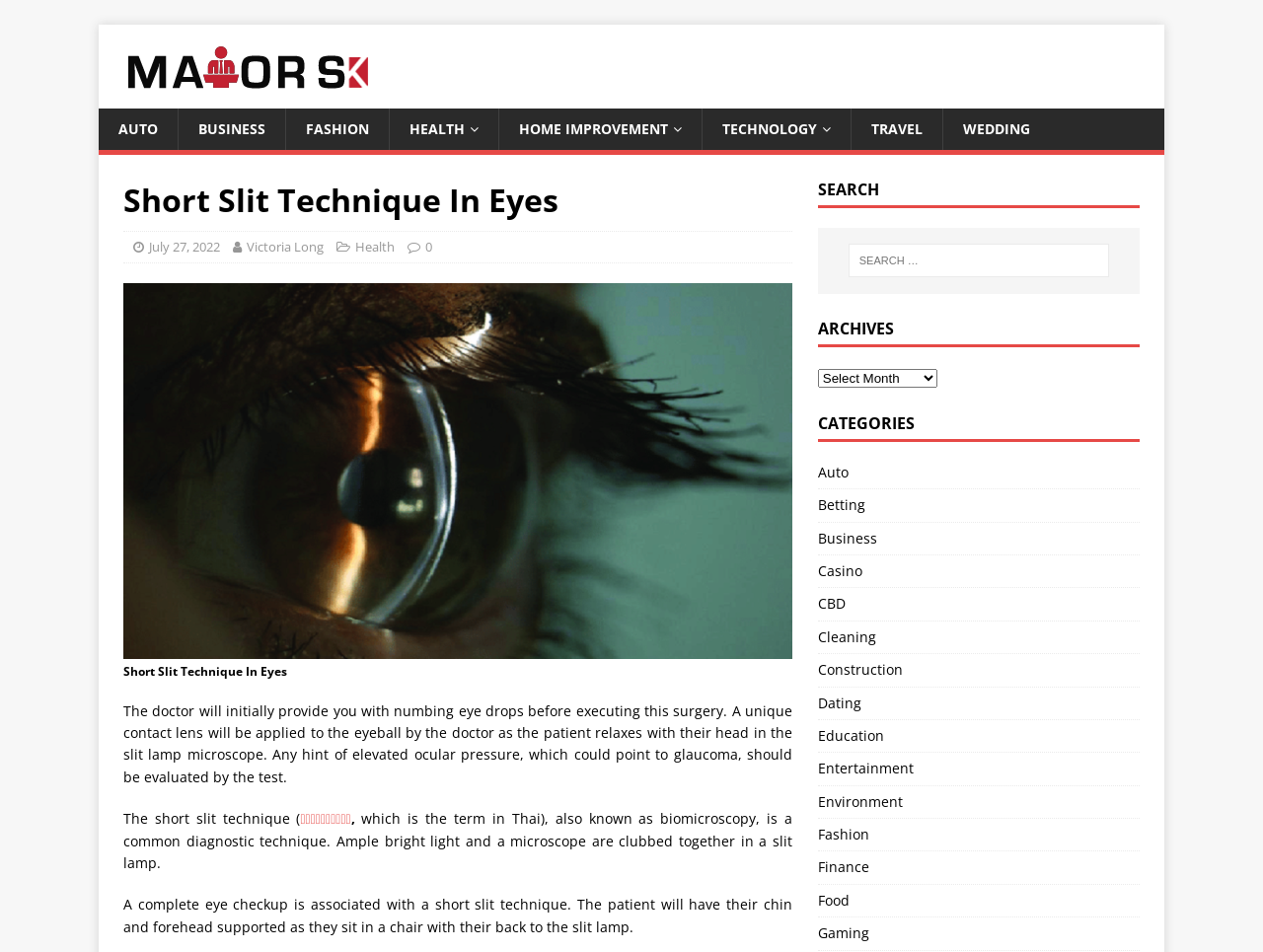Generate the text content of the main heading of the webpage.

Short Slit Technique In Eyes